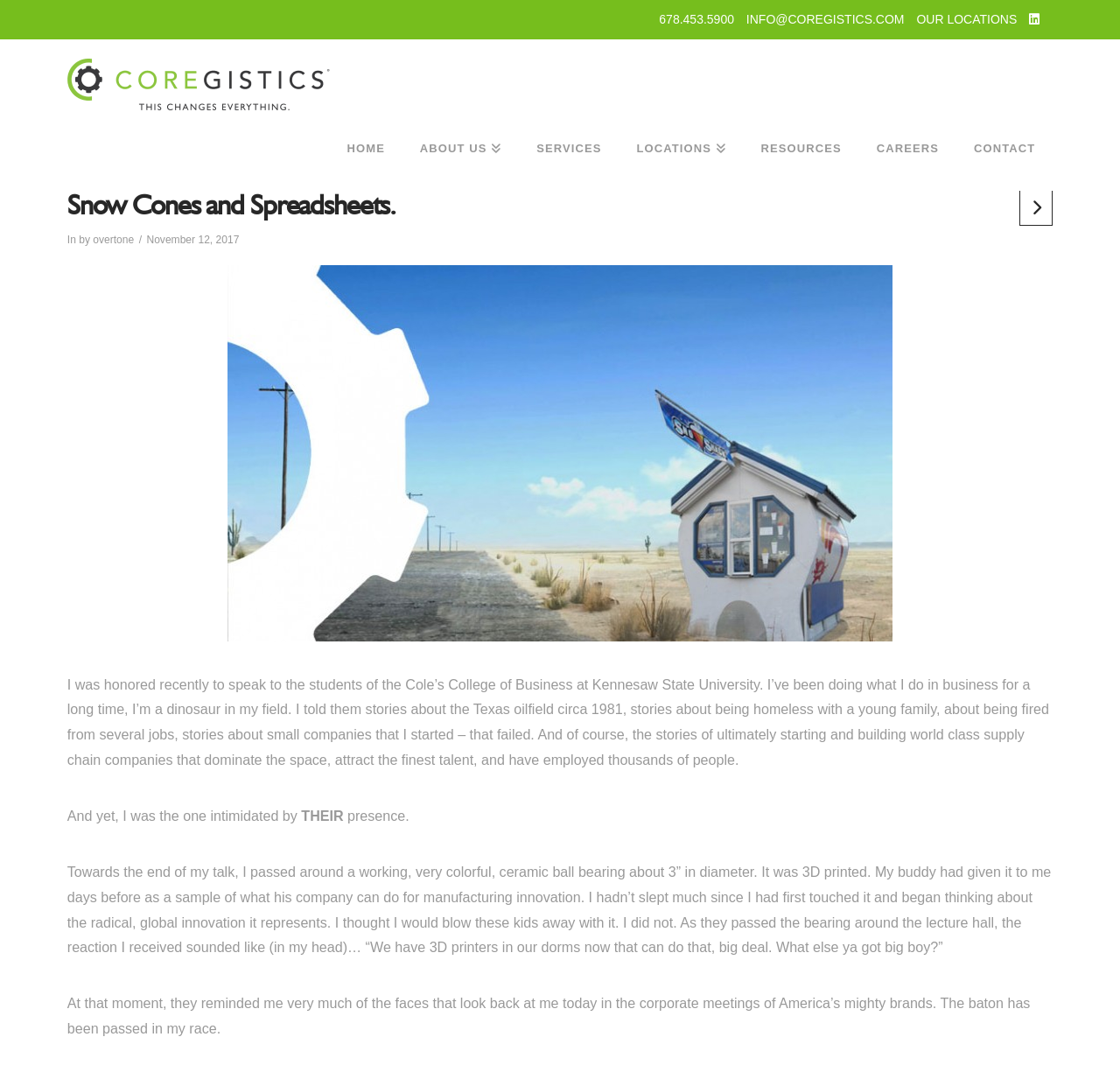How long has the speaker been in their field?
Relying on the image, give a concise answer in one word or a brief phrase.

A long time